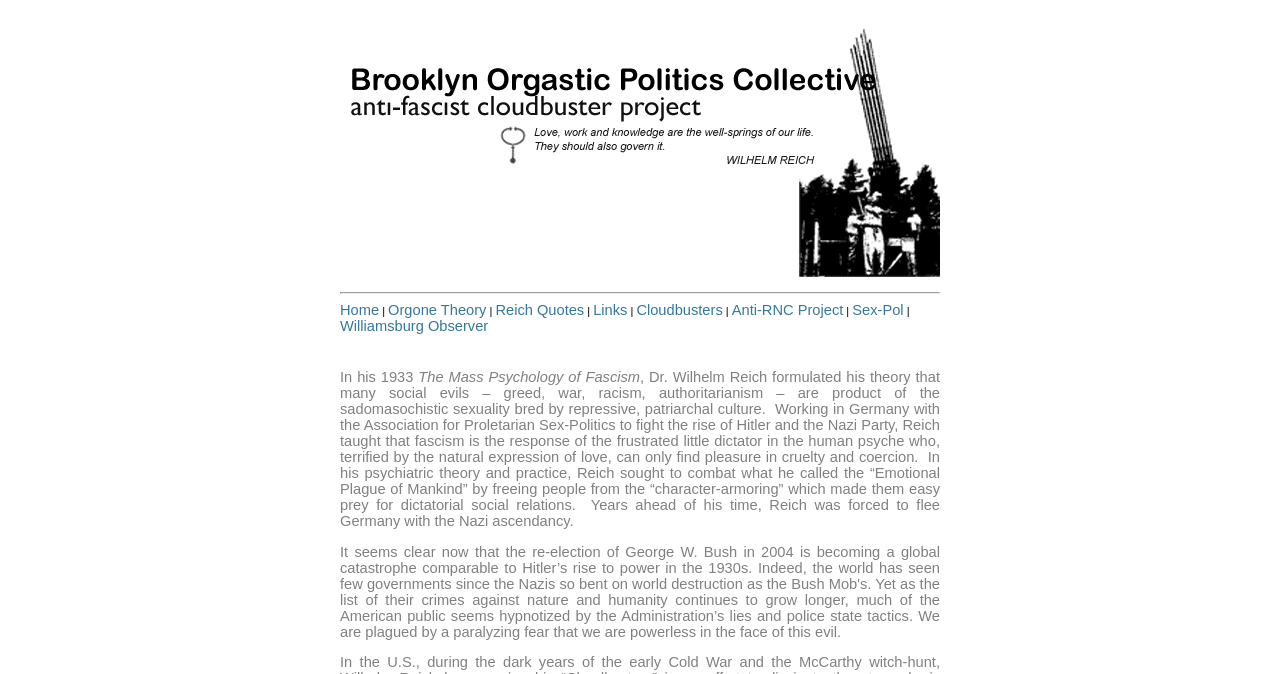Identify the bounding box for the UI element described as: "Williamsburg Observer". The coordinates should be four float numbers between 0 and 1, i.e., [left, top, right, bottom].

[0.266, 0.472, 0.381, 0.496]